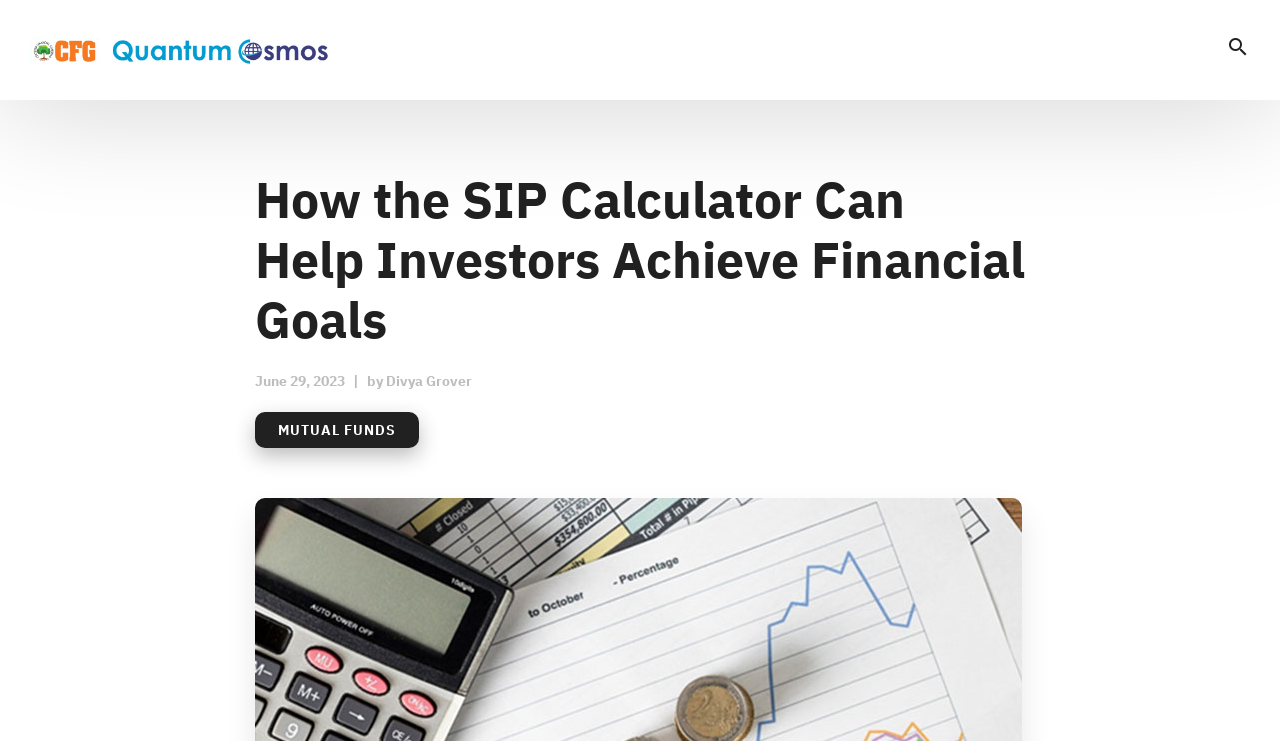Answer the question with a single word or phrase: 
What is the search function for?

To search the website